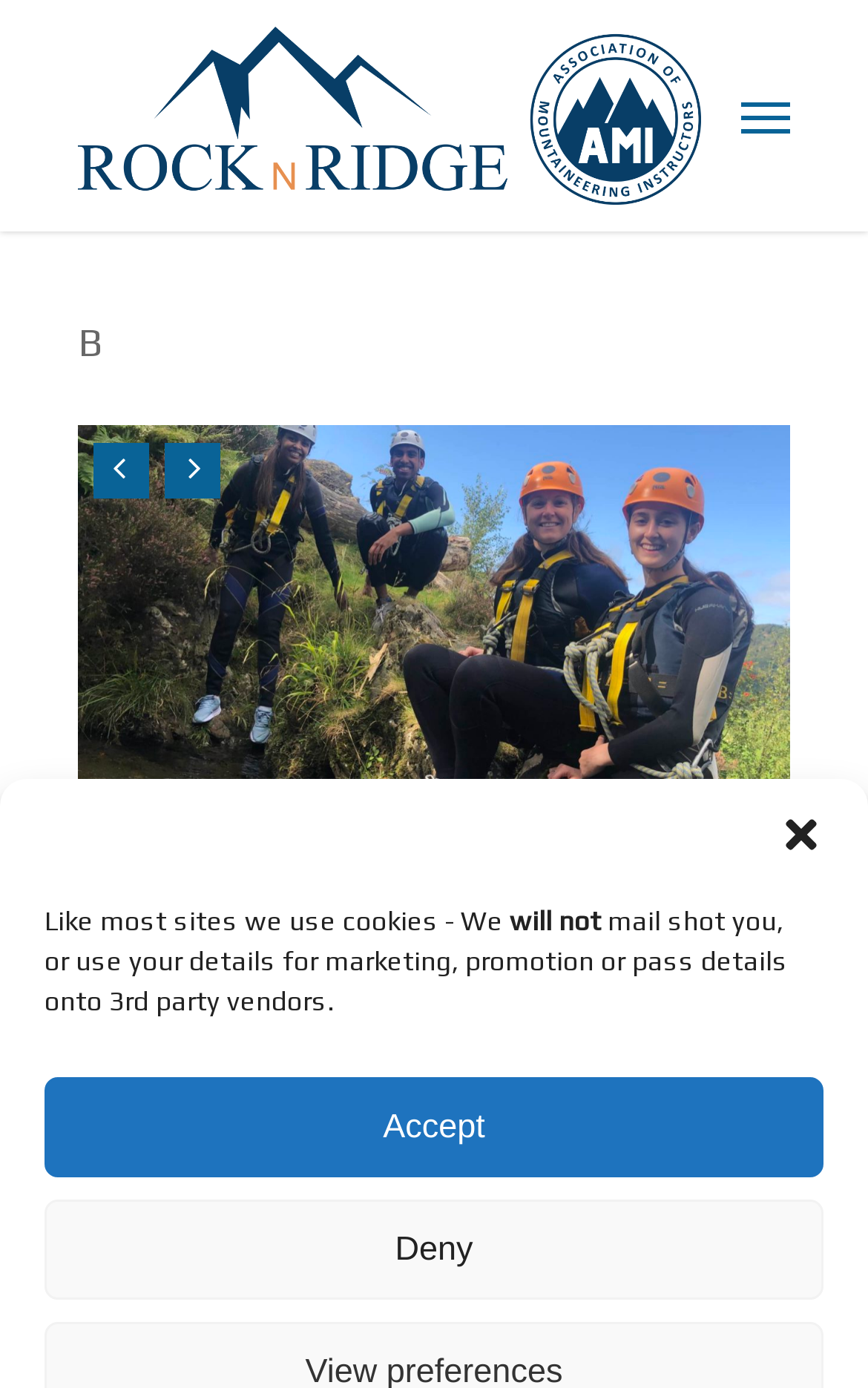Use a single word or phrase to answer this question: 
How many images are on this webpage?

9